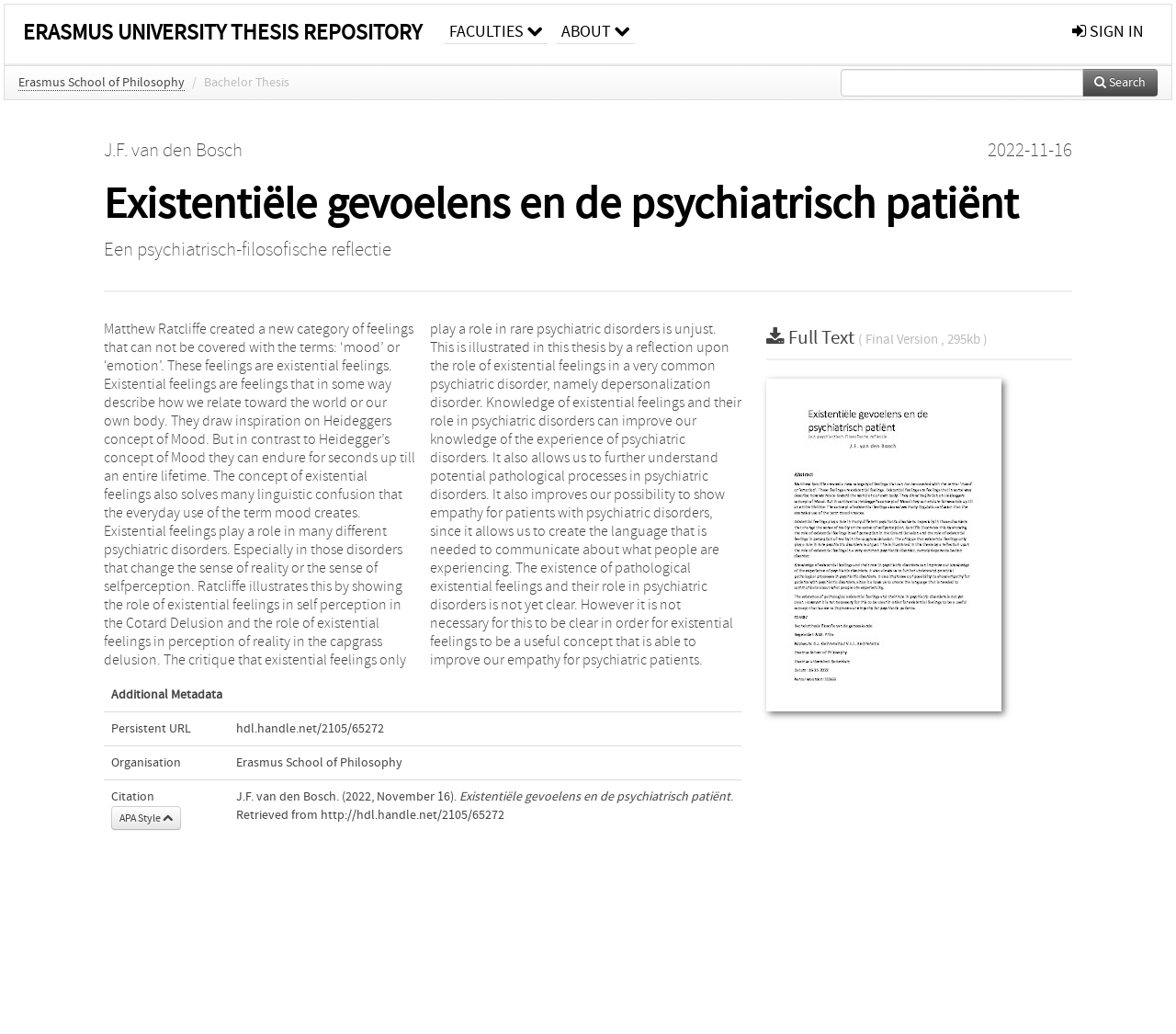Please indicate the bounding box coordinates of the element's region to be clicked to achieve the instruction: "Download Tax Form 990". Provide the coordinates as four float numbers between 0 and 1, i.e., [left, top, right, bottom].

None